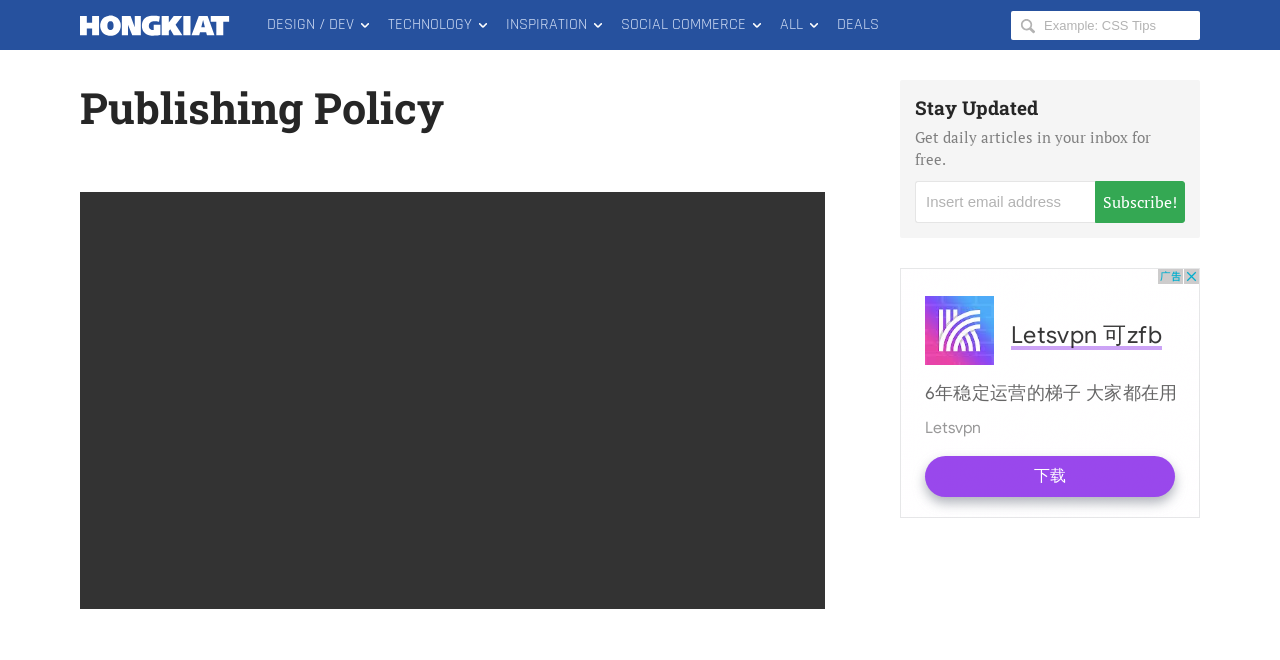Refer to the screenshot and answer the following question in detail:
What is the main menu category after 'DESIGN / DEV'?

By examining the menubar element, we can see that the menuitem 'DESIGN / DEV' is followed by 'TECHNOLOGY', which is the next main menu category.